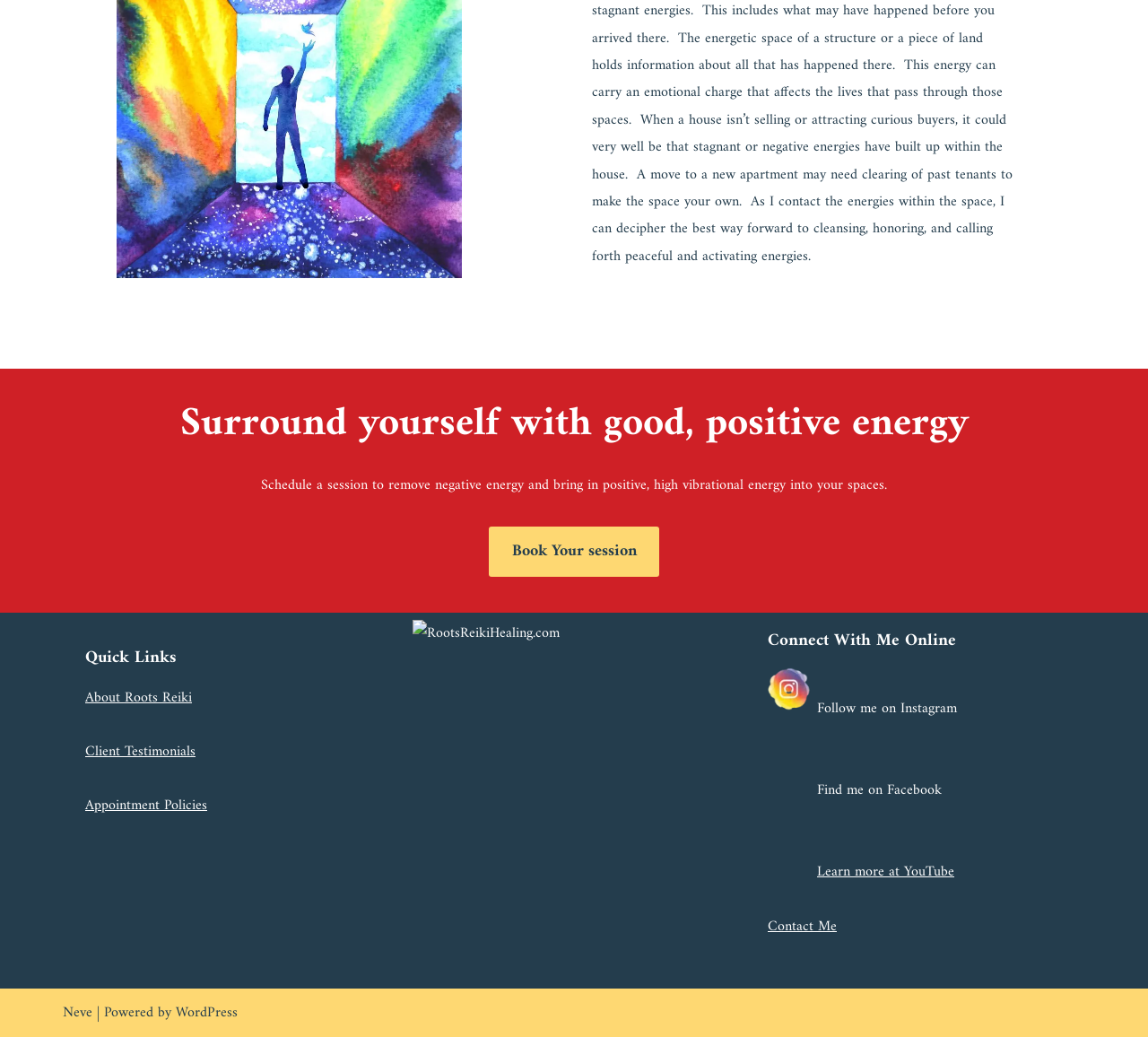Based on the image, please respond to the question with as much detail as possible:
What is the name of the website?

The name of the website is Roots Reiki Healing, as stated in the link element with the text 'RootsReikiHealing.com' and also in the image element with the same text.